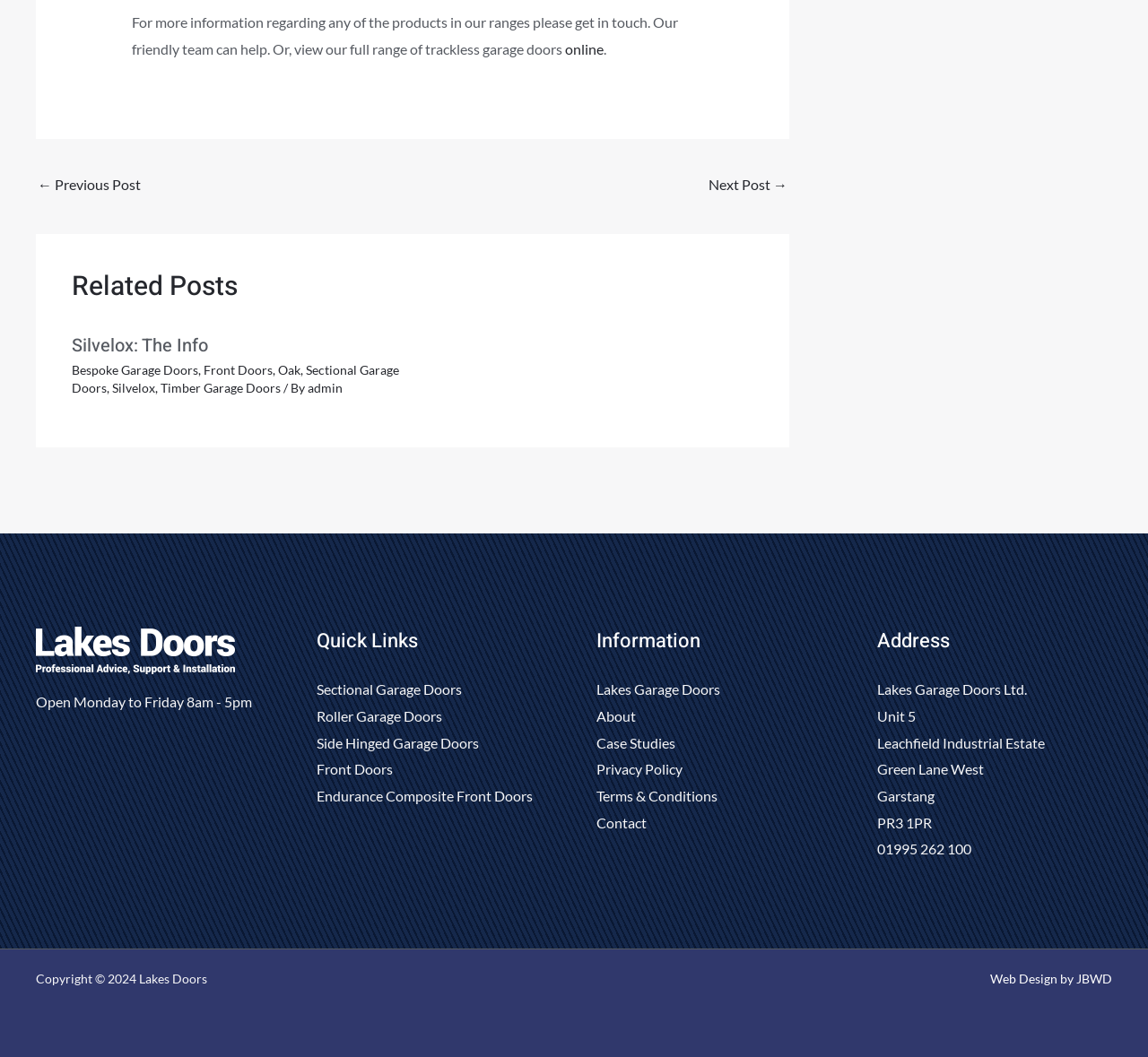Determine the bounding box coordinates of the element that should be clicked to execute the following command: "View online".

[0.492, 0.038, 0.526, 0.054]